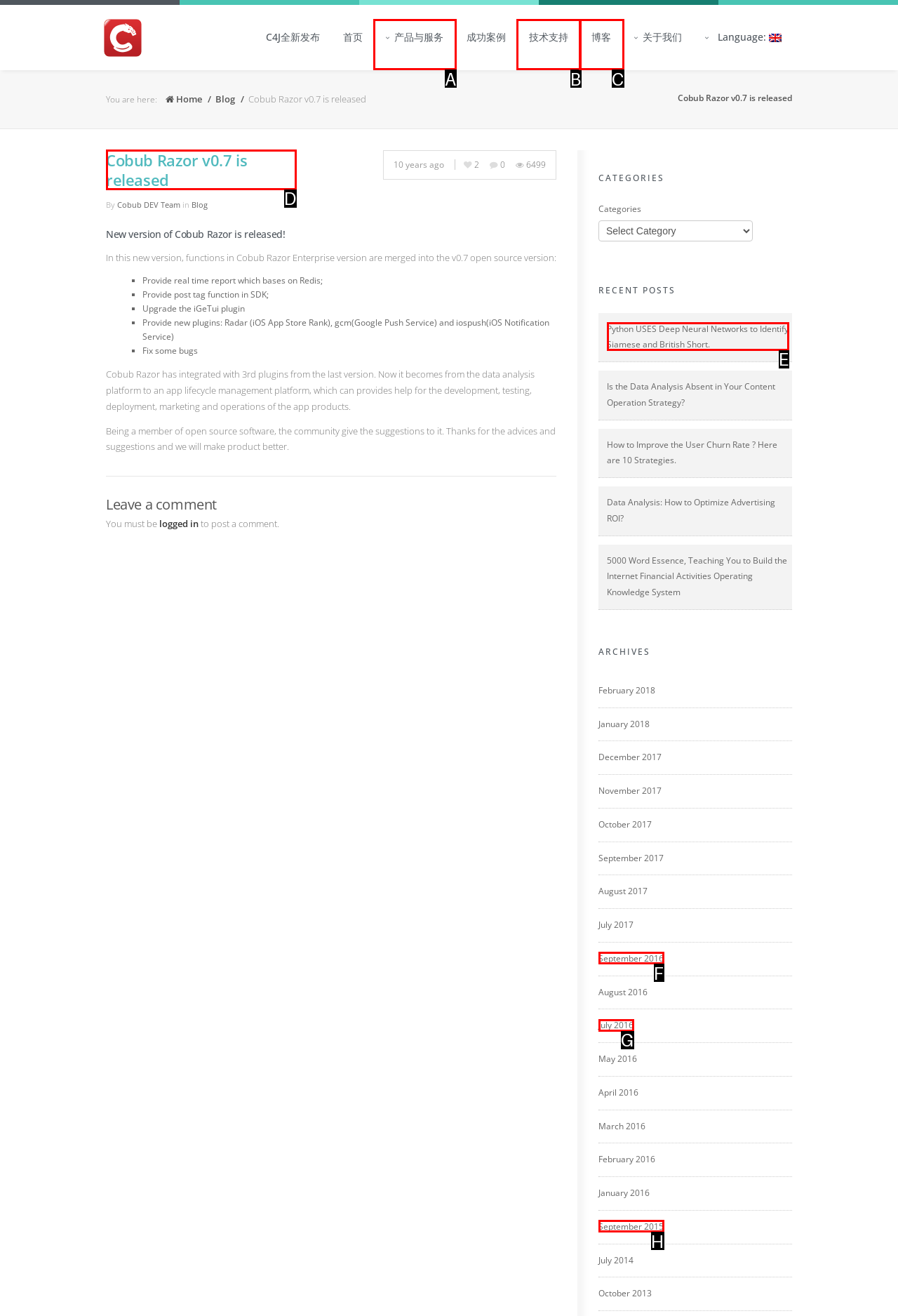Identify the appropriate lettered option to execute the following task: Read the 'Cobub Razor v0.7 is released' blog post
Respond with the letter of the selected choice.

D